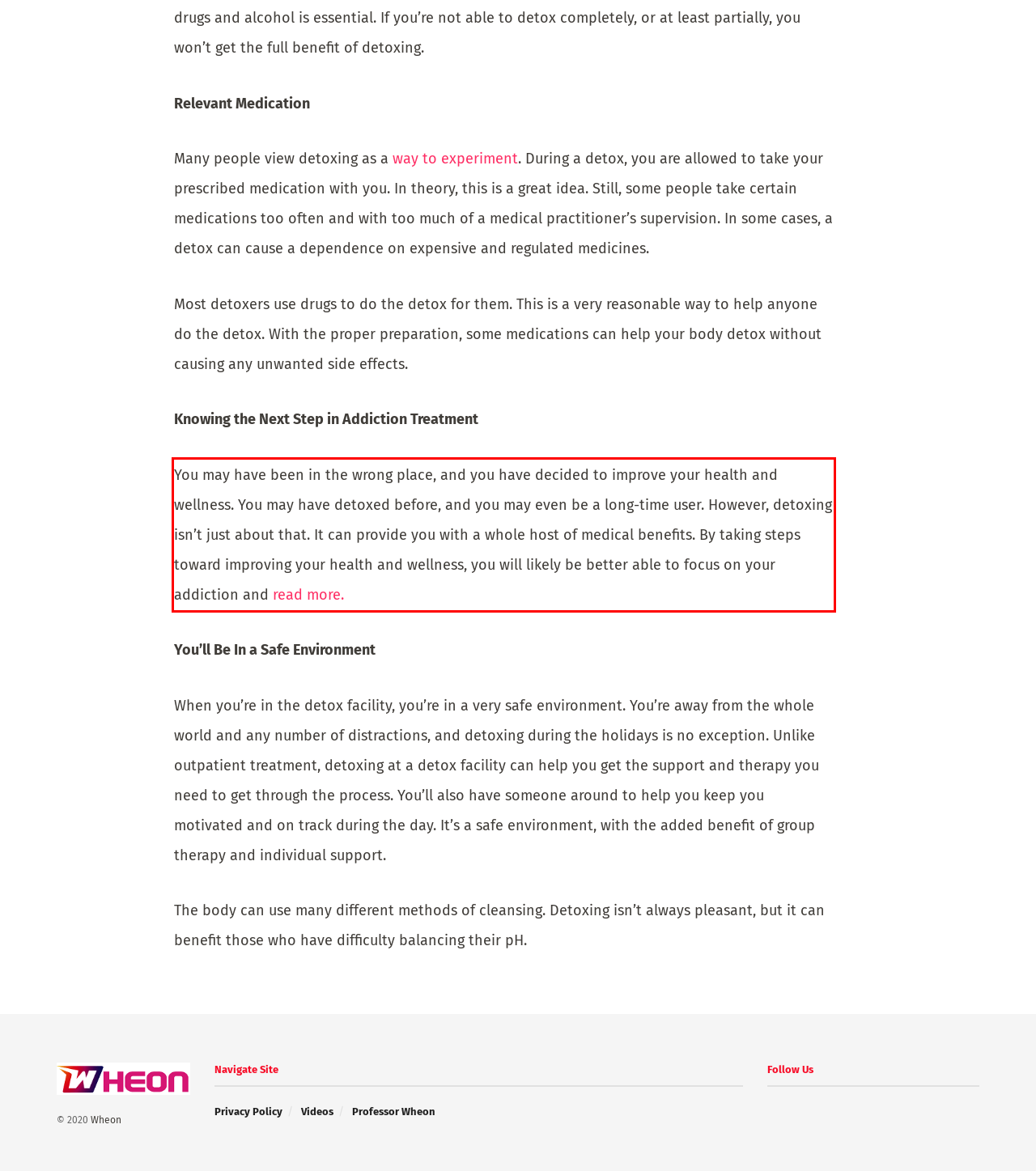You are provided with a screenshot of a webpage featuring a red rectangle bounding box. Extract the text content within this red bounding box using OCR.

You may have been in the wrong place, and you have decided to improve your health and wellness. You may have detoxed before, and you may even be a long-time user. However, detoxing isn’t just about that. It can provide you with a whole host of medical benefits. By taking steps toward improving your health and wellness, you will likely be better able to focus on your addiction and read more.